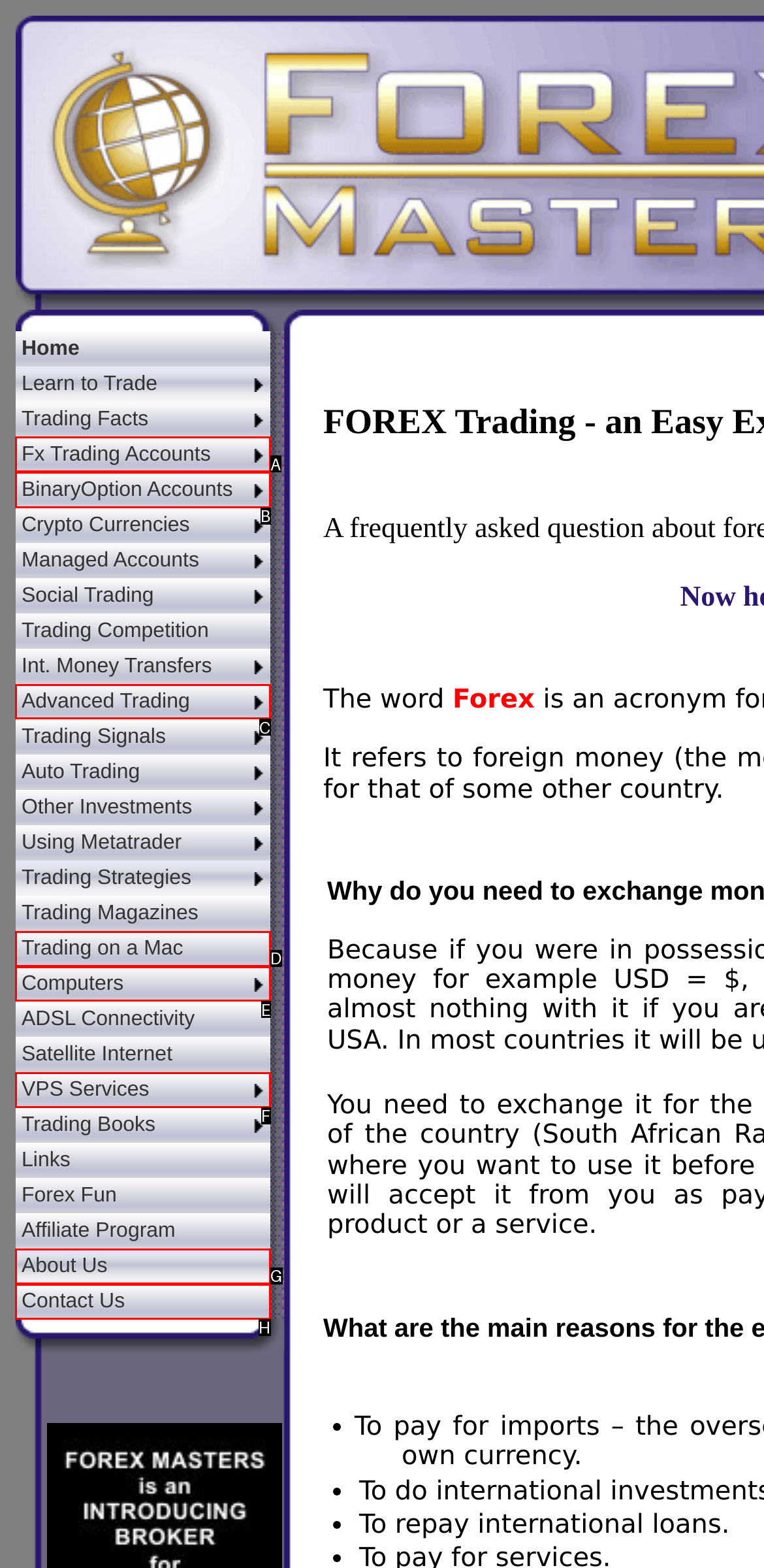Given the description: BinaryOption Accounts, identify the matching HTML element. Provide the letter of the correct option.

B